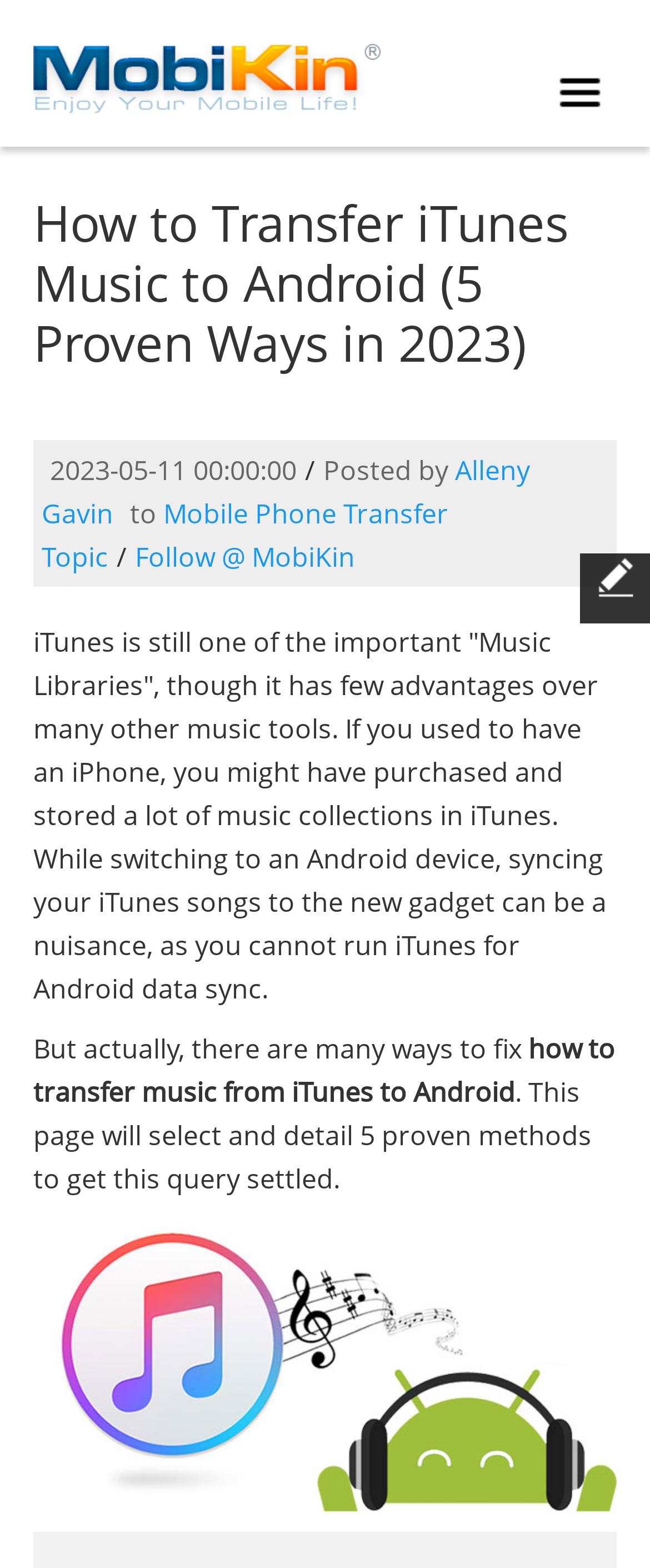Please provide the main heading of the webpage content.

How to Transfer iTunes Music to Android (5 Proven Ways in 2023)